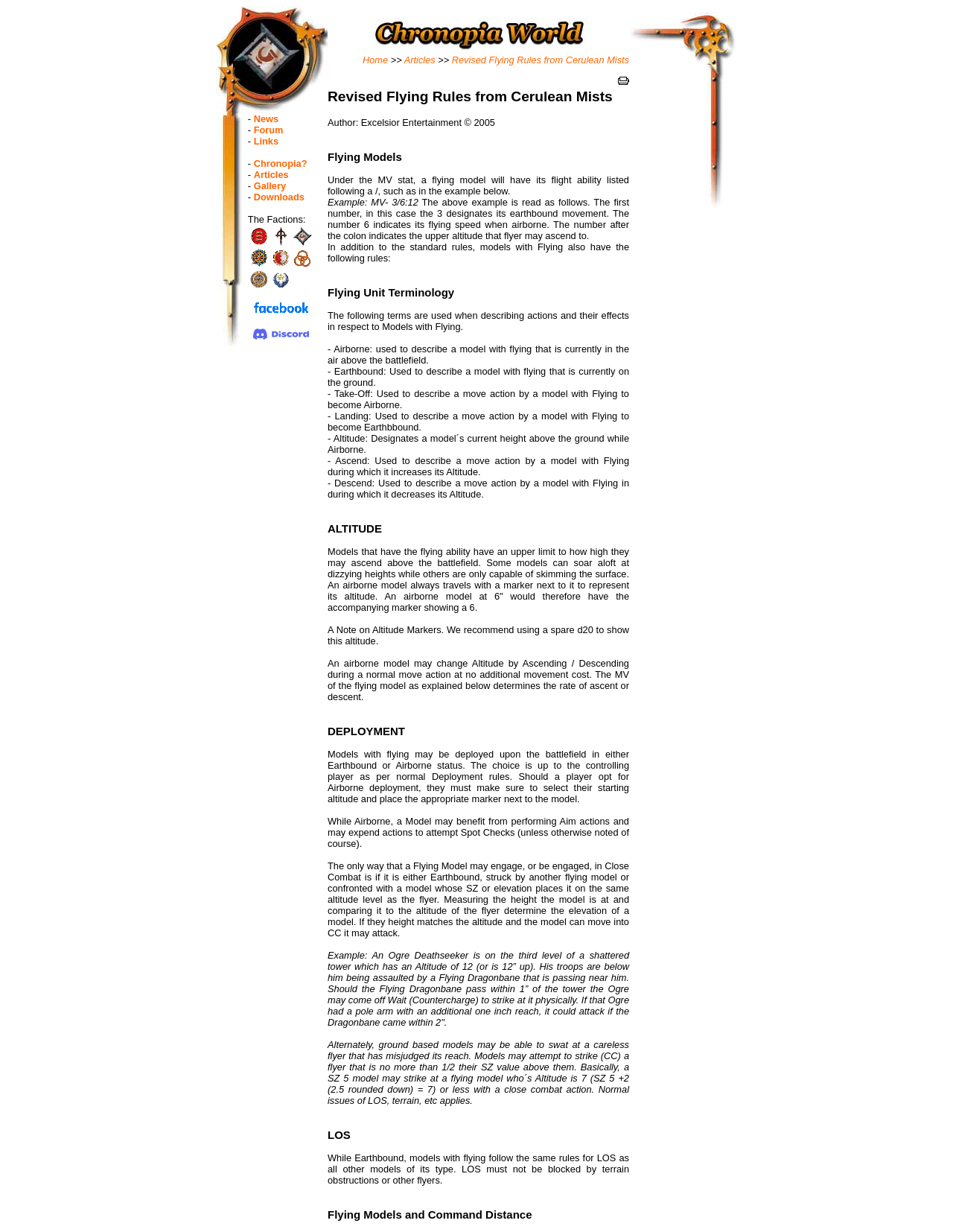Please pinpoint the bounding box coordinates for the region I should click to adhere to this instruction: "View 'Best Site For Replica Watches' category".

None